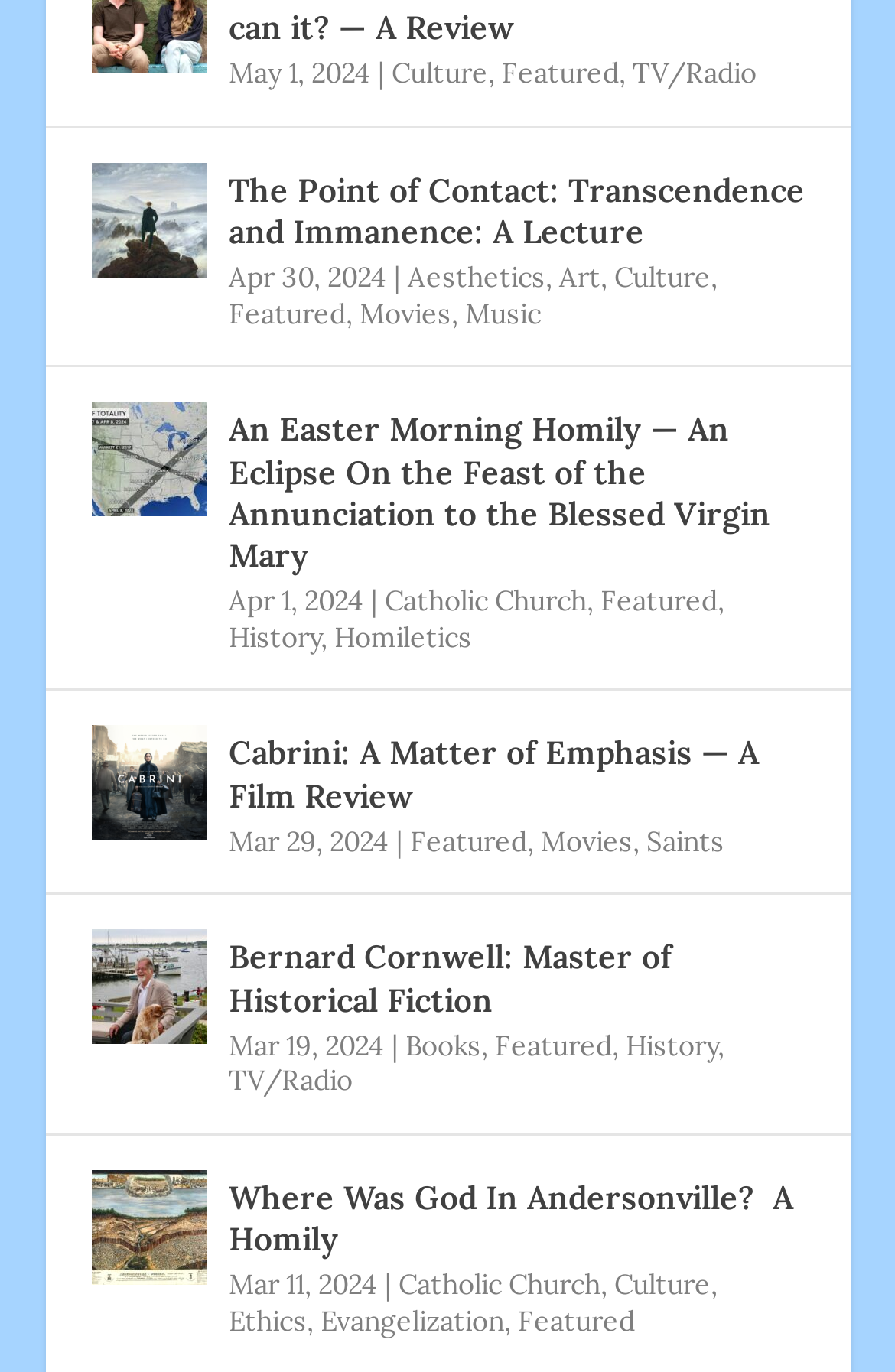Answer the question below using just one word or a short phrase: 
How many articles are featured on this page?

7